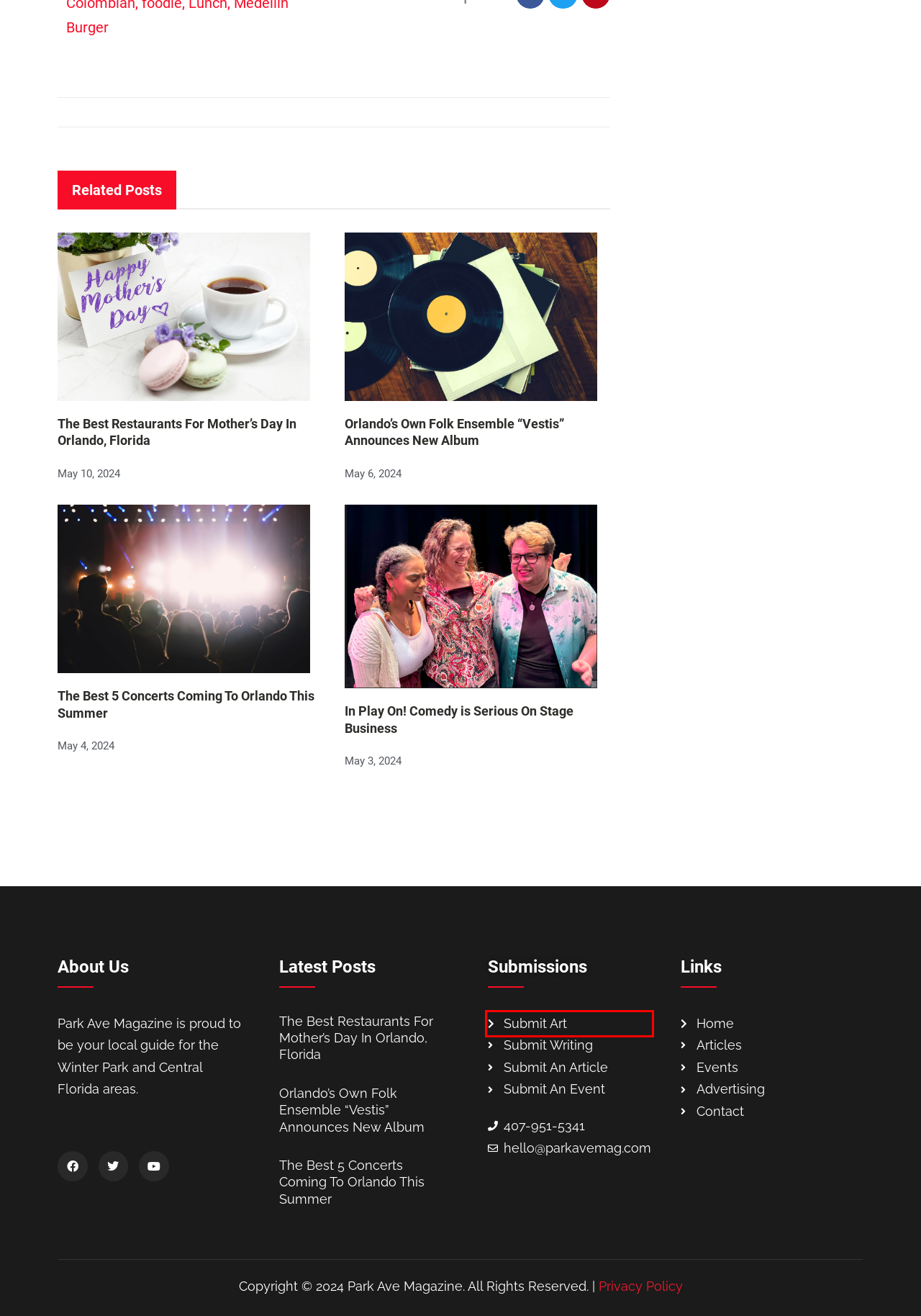Review the webpage screenshot and focus on the UI element within the red bounding box. Select the best-matching webpage description for the new webpage that follows after clicking the highlighted element. Here are the candidates:
A. Privacy Policy - Park Ave Magazine | Winter Park Florida
B. Colombia Archives - Park Ave Magazine | Winter Park Florida
C. Burger Archives - Park Ave Magazine | Winter Park Florida
D. Art and Writing Submissions - Park Ave Magazine | Winter Park. Florida
E. Winter Park Events - Park Ave Magazine | Winter Park, Florida
F. Food Archives - Park Ave Magazine | Winter Park Florida
G. Latest News Archives - Park Ave Magazine | Winter Park Florida
H. Advertise with Park Ave Magazine | Winter Park Advertising

D